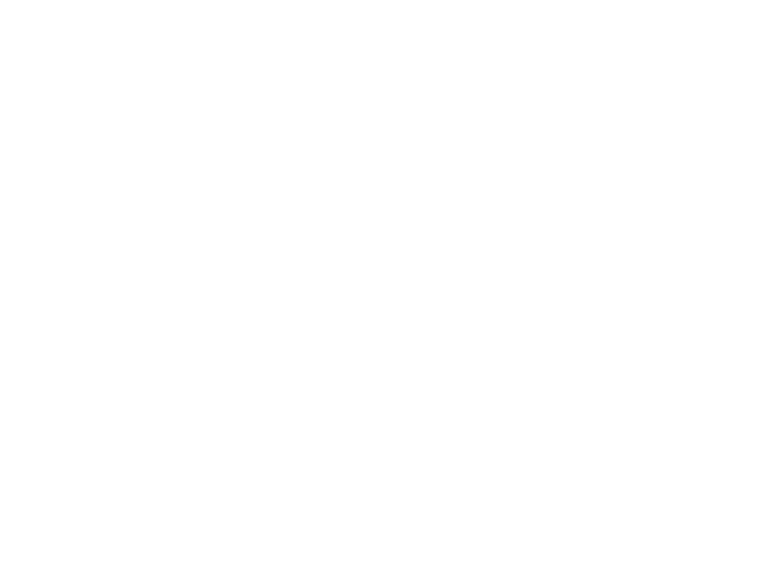Answer the question using only one word or a concise phrase: What is the purpose of the active pneumatic suspension system?

to enhance stability